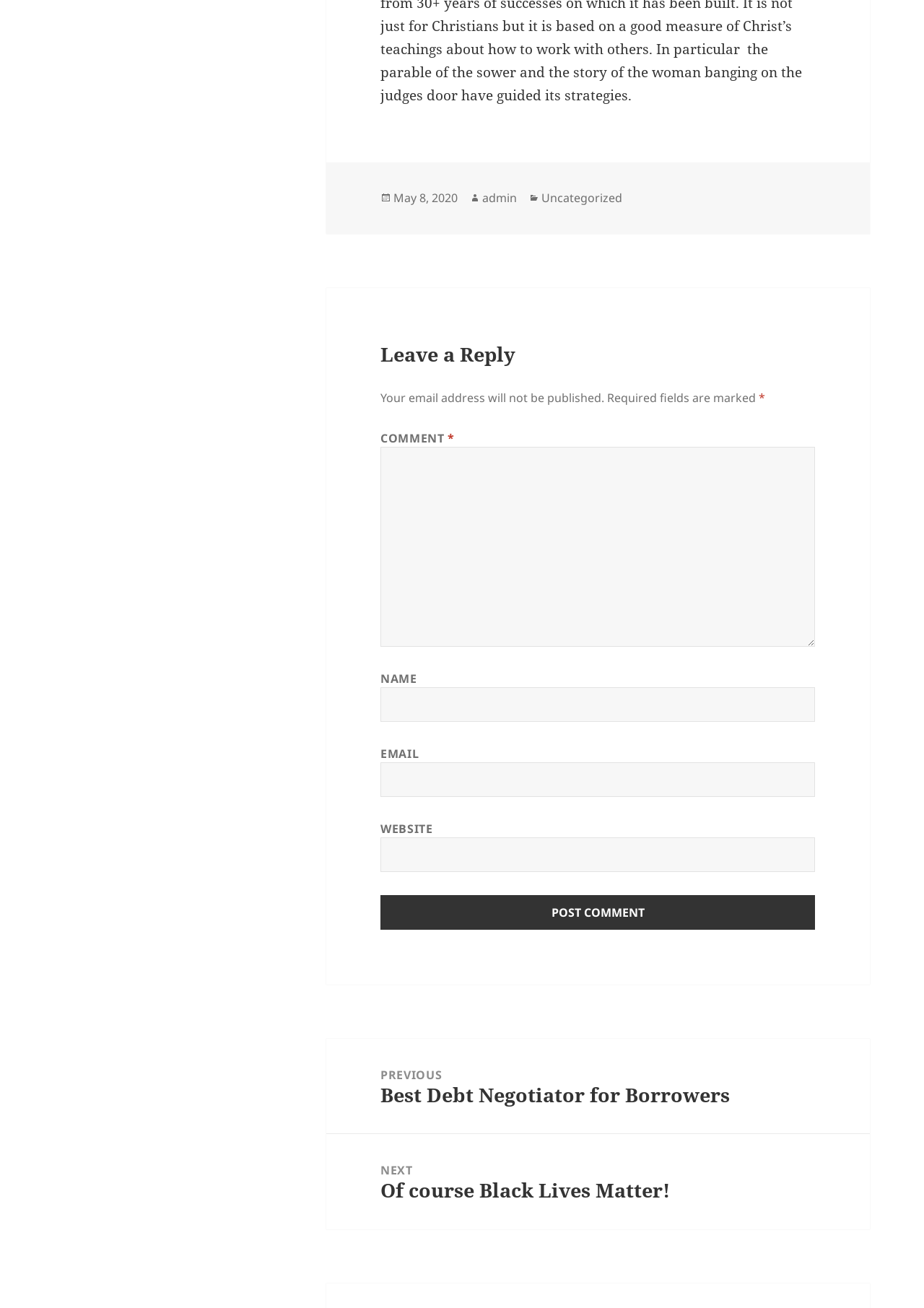Find the bounding box coordinates of the clickable region needed to perform the following instruction: "leave a reply". The coordinates should be provided as four float numbers between 0 and 1, i.e., [left, top, right, bottom].

[0.412, 0.262, 0.882, 0.28]